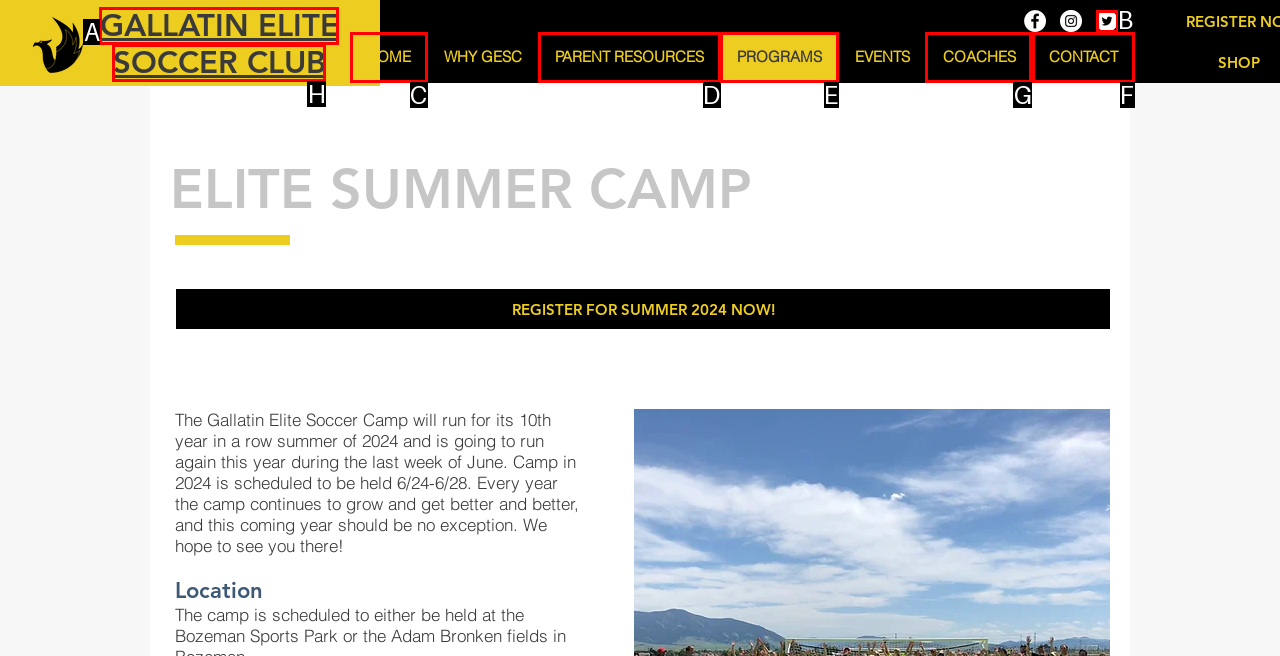Please indicate which HTML element to click in order to fulfill the following task: View COACHES page Respond with the letter of the chosen option.

G